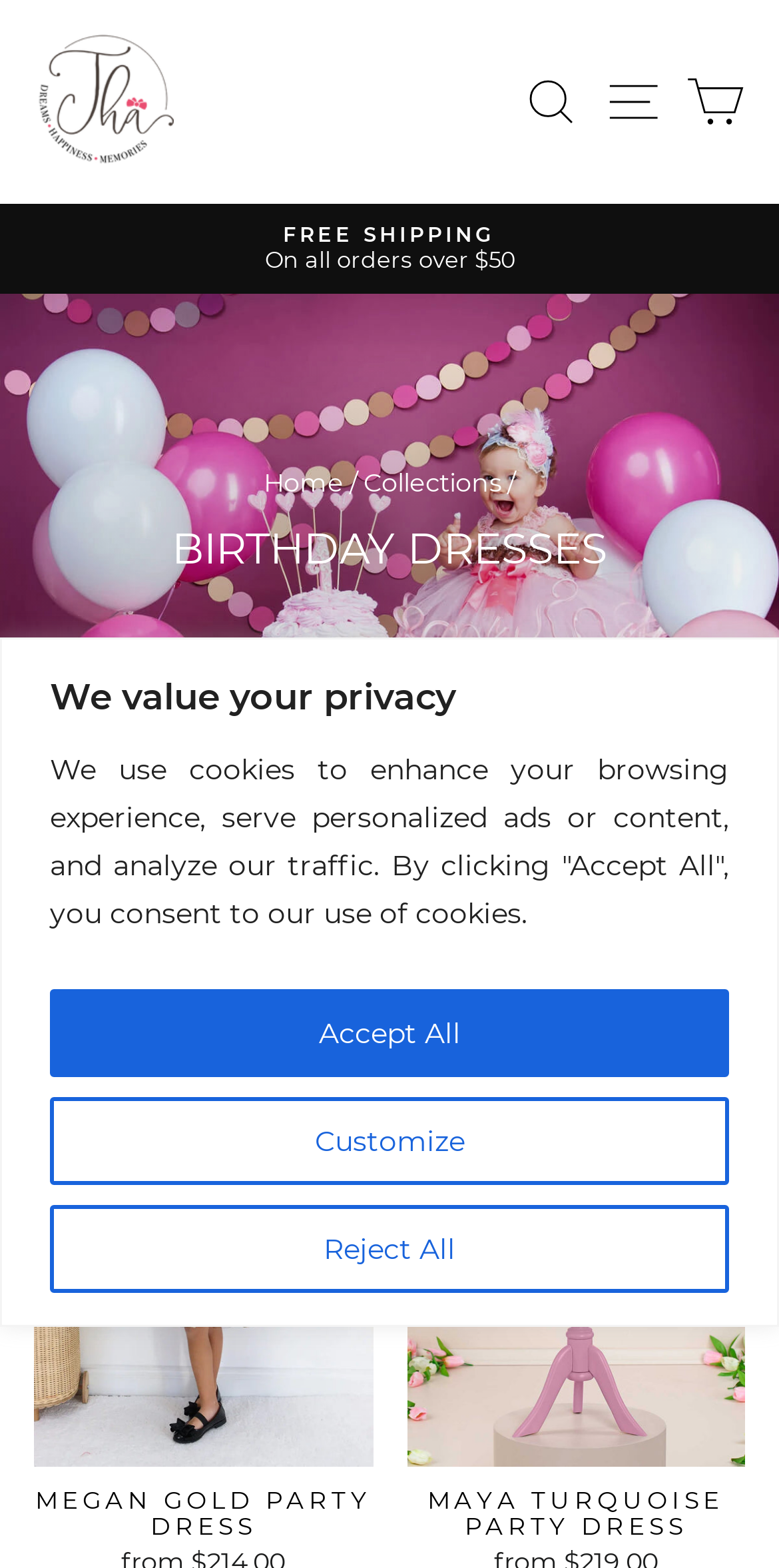Answer briefly with one word or phrase:
What is the name of the dress shown in the image?

Maya Turquoise Dress